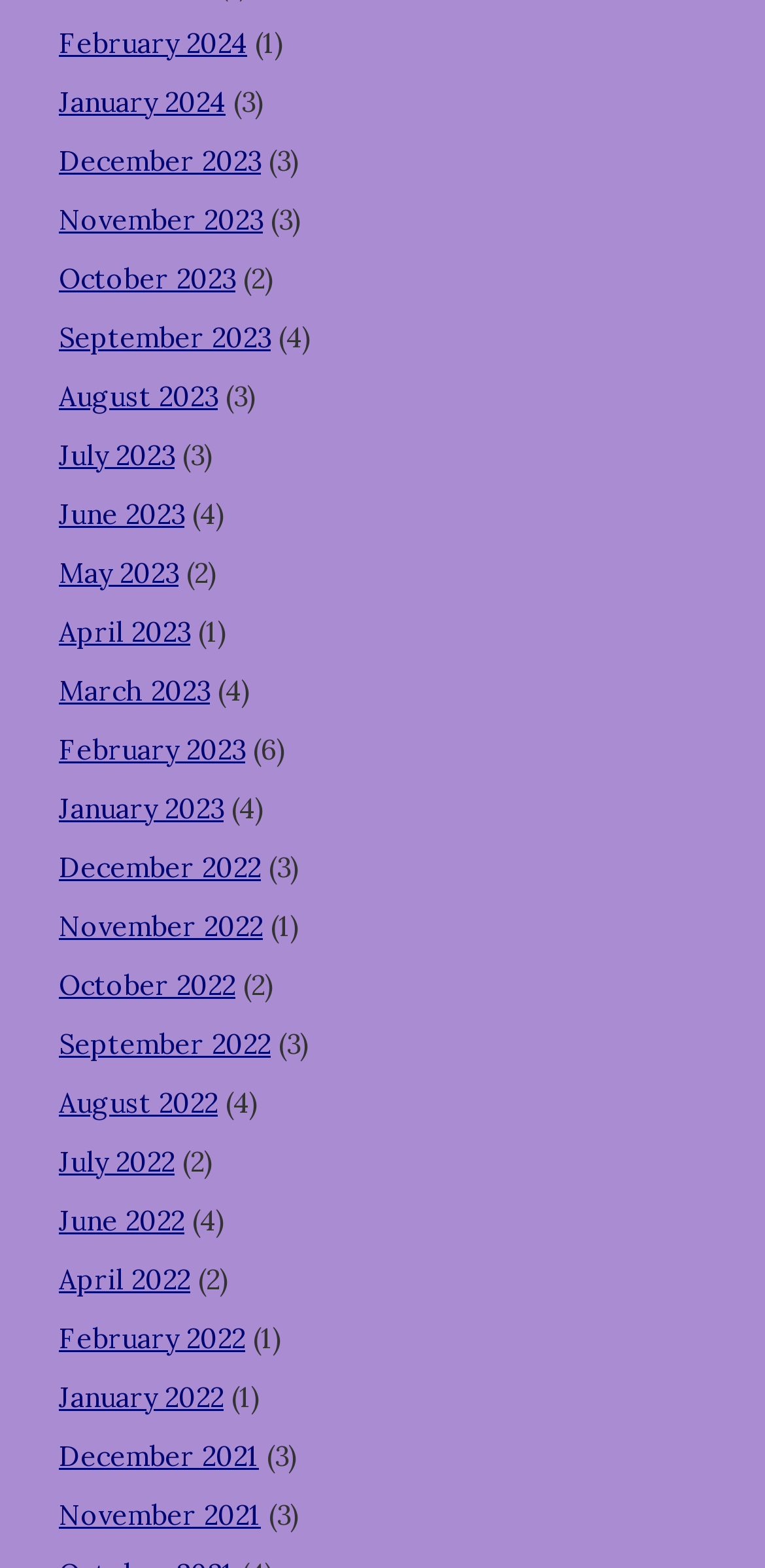Locate the bounding box coordinates of the area that needs to be clicked to fulfill the following instruction: "Check December 2022". The coordinates should be in the format of four float numbers between 0 and 1, namely [left, top, right, bottom].

[0.077, 0.542, 0.341, 0.564]